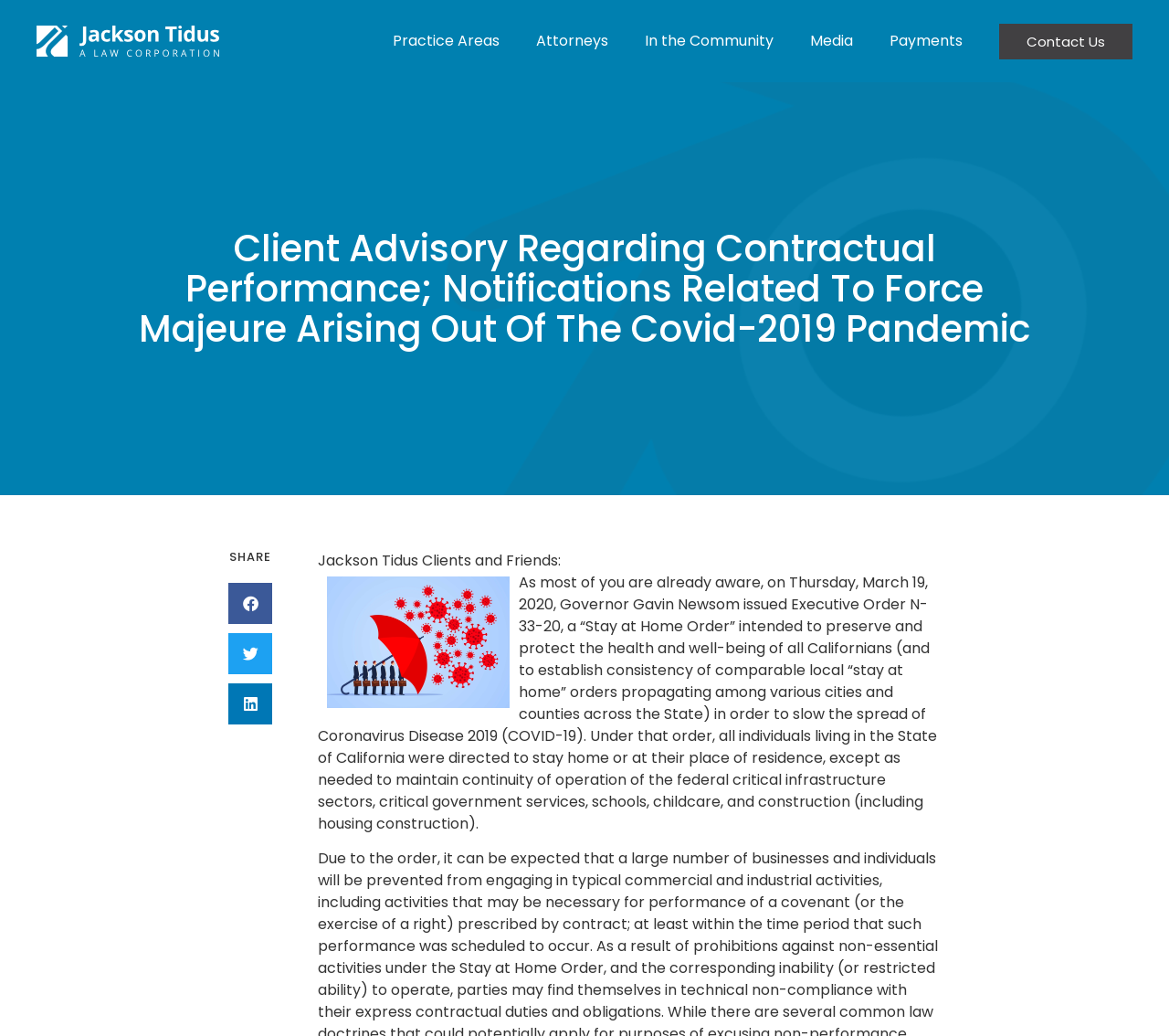Determine the bounding box coordinates of the section I need to click to execute the following instruction: "Go to Media". Provide the coordinates as four float numbers between 0 and 1, i.e., [left, top, right, bottom].

[0.677, 0.018, 0.745, 0.062]